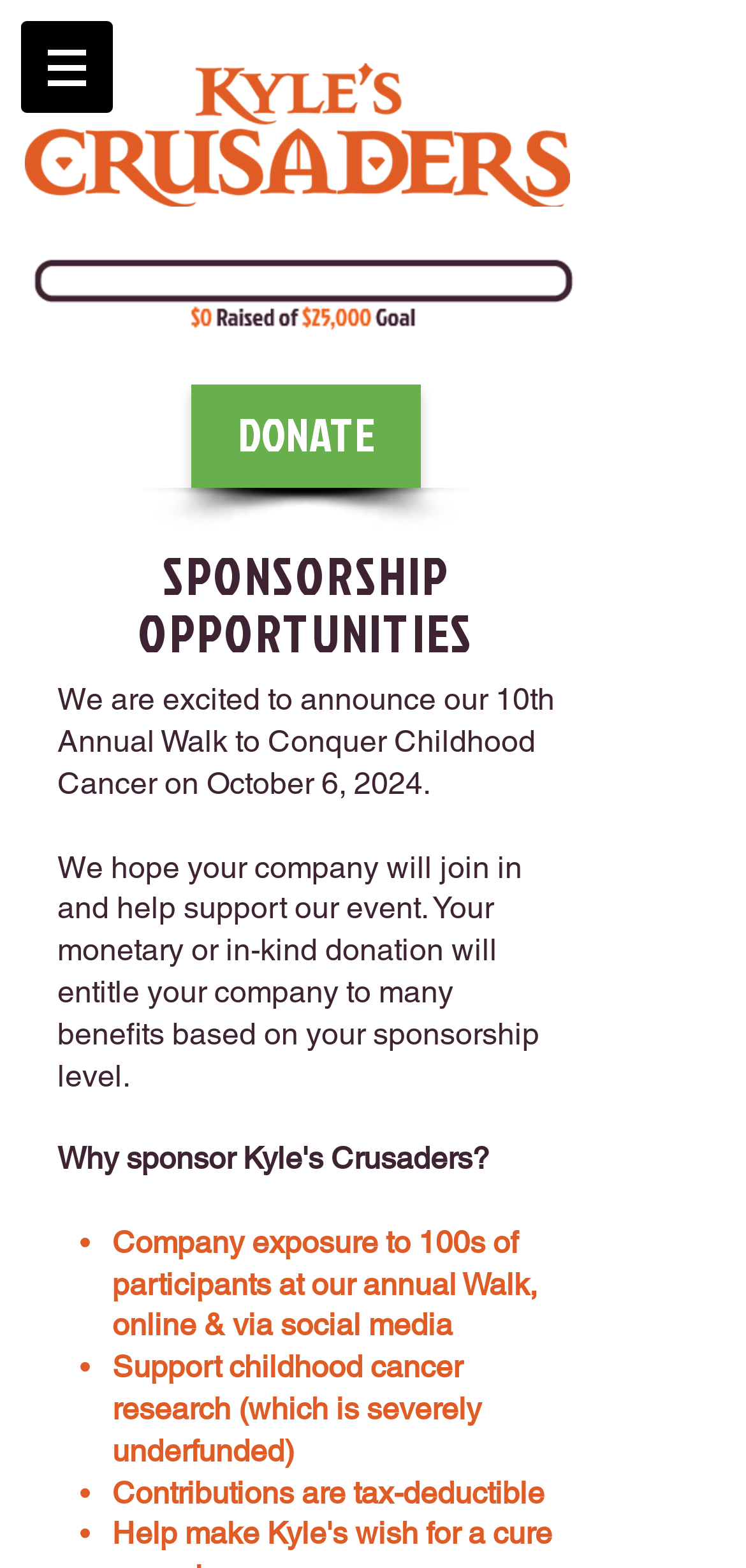Can you give a detailed response to the following question using the information from the image? When is the Walk to Conquer Childhood Cancer event?

The webpage explicitly states that the 10th Annual Walk to Conquer Childhood Cancer event will take place on October 6, 2024.